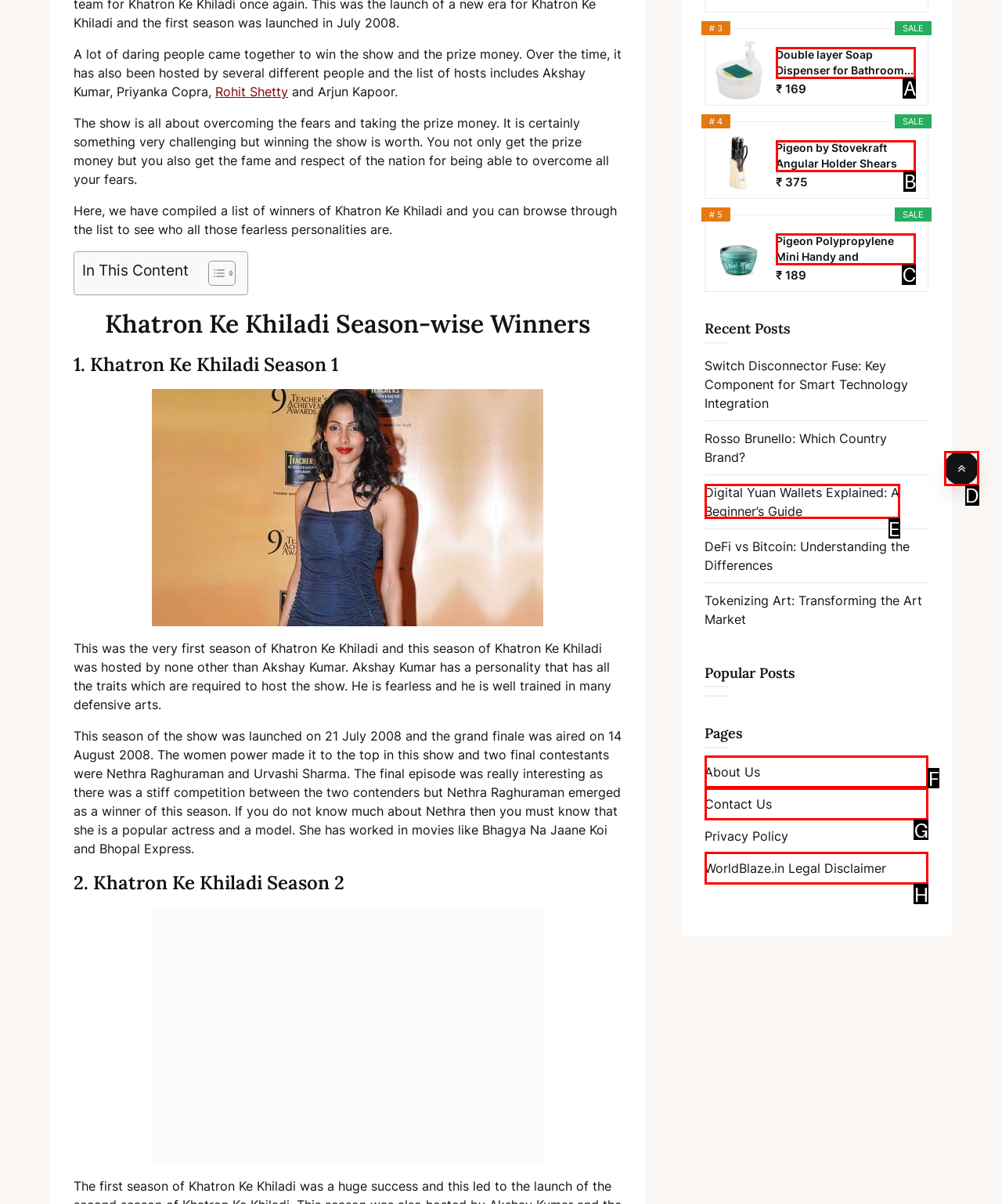Select the letter of the HTML element that best fits the description: WorldBlaze.in Legal Disclaimer
Answer with the corresponding letter from the provided choices.

H